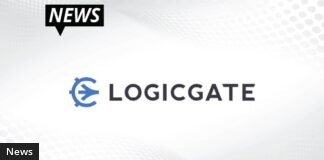What is the significance of the word 'NEWS' in bold?
Answer with a single word or phrase, using the screenshot for reference.

To draw attention